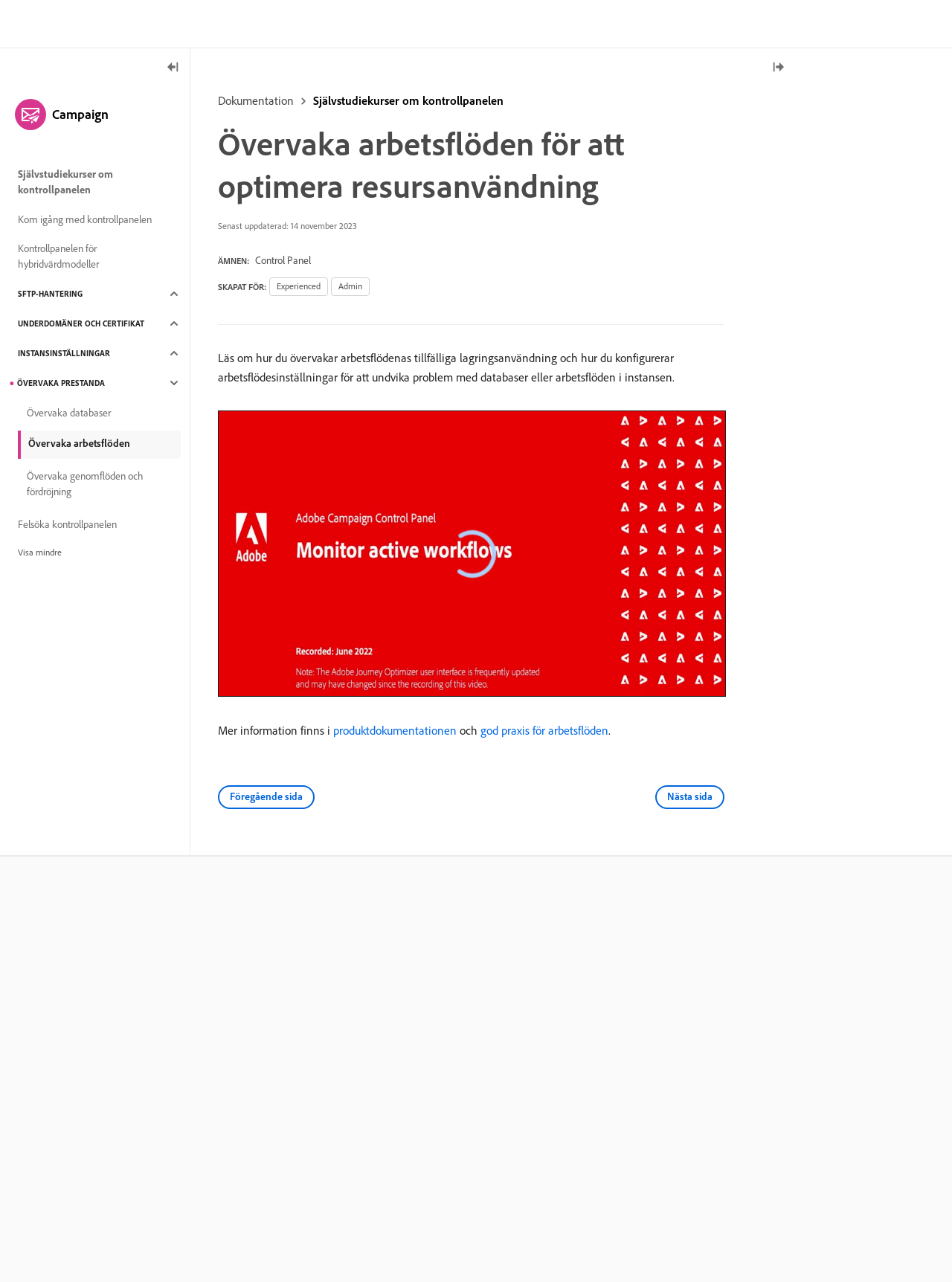Find the bounding box coordinates of the clickable element required to execute the following instruction: "read biography". Provide the coordinates as four float numbers between 0 and 1, i.e., [left, top, right, bottom].

None